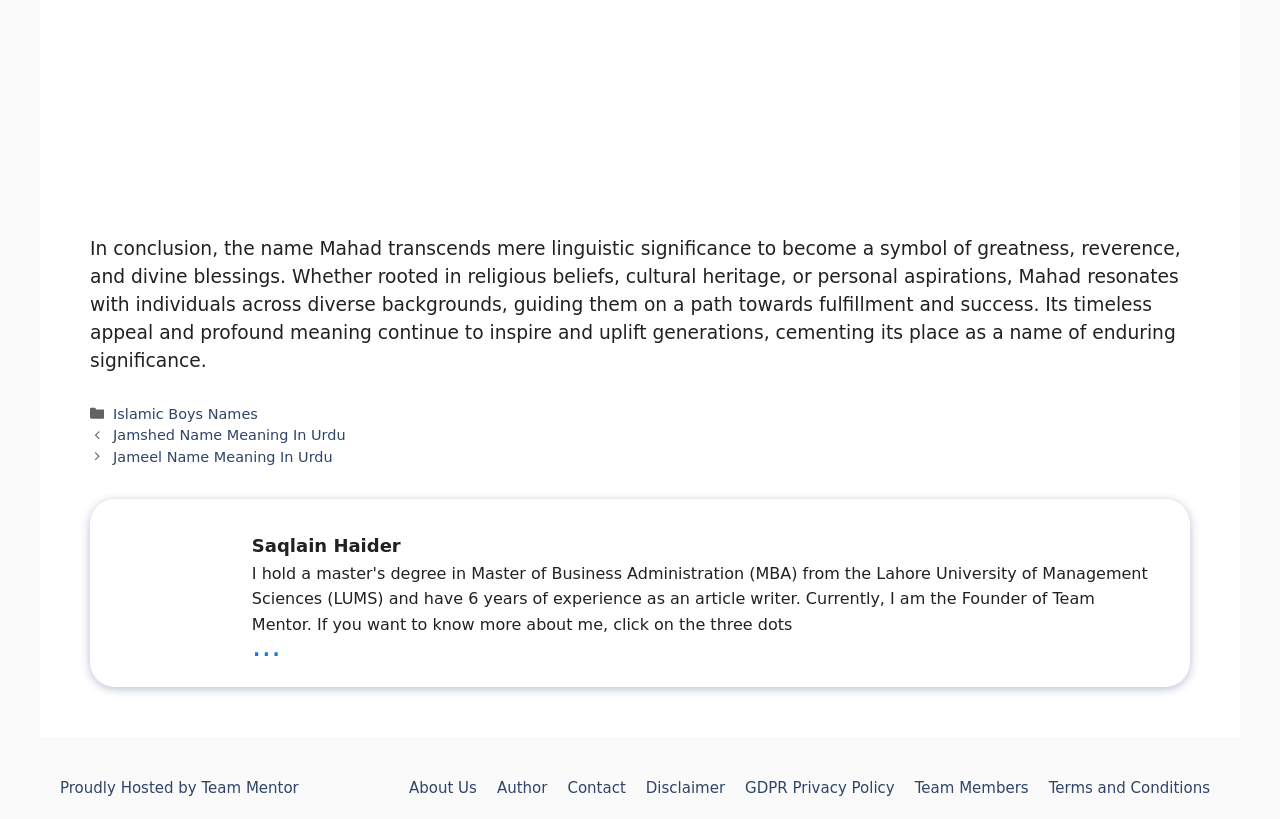Please find the bounding box for the following UI element description. Provide the coordinates in (top-left x, top-left y, bottom-right x, bottom-right y) format, with values between 0 and 1: Team Members

[0.715, 0.951, 0.804, 0.973]